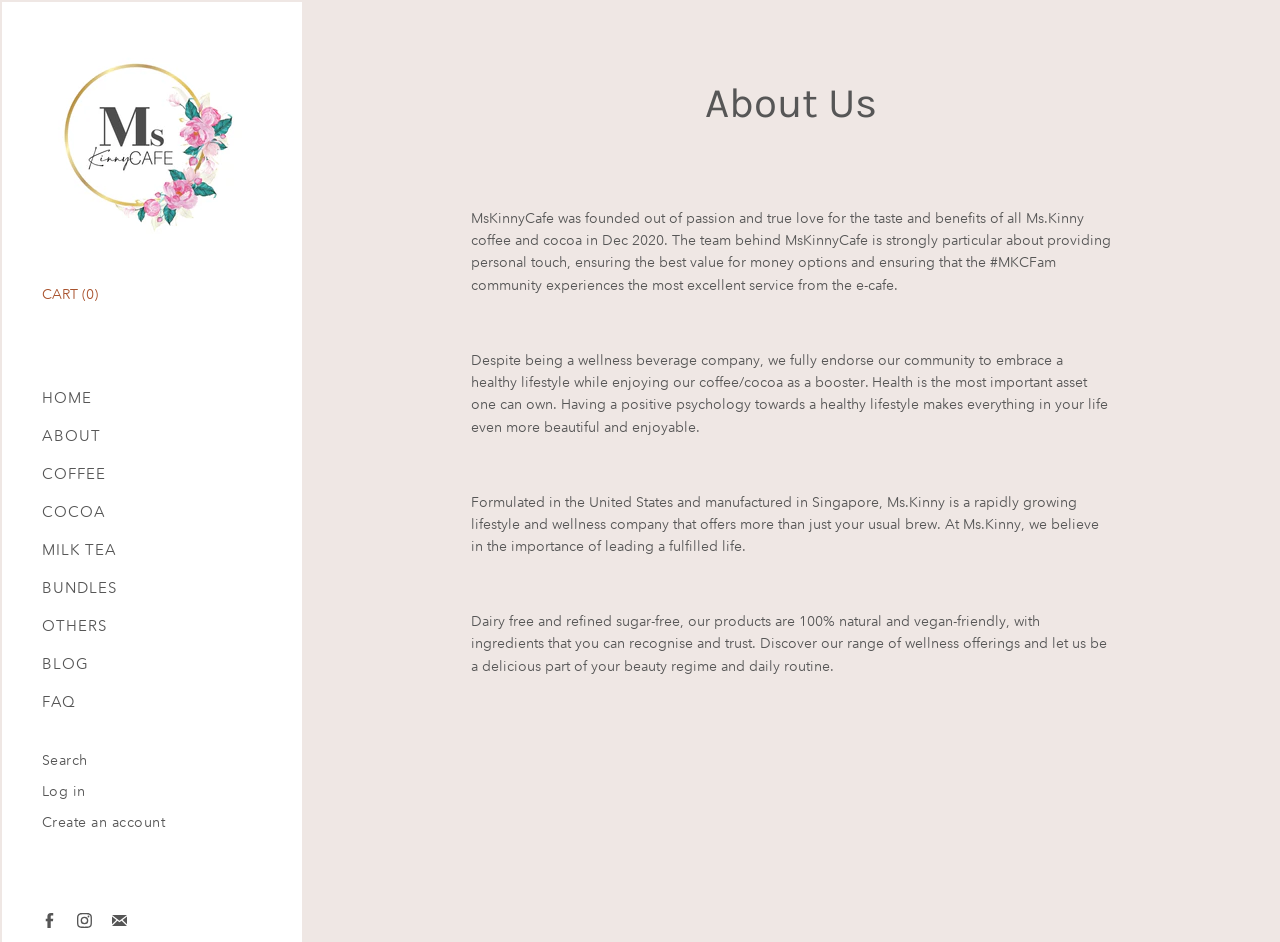Respond to the question below with a single word or phrase:
Where are MsKinny products formulated and manufactured?

USA and Singapore